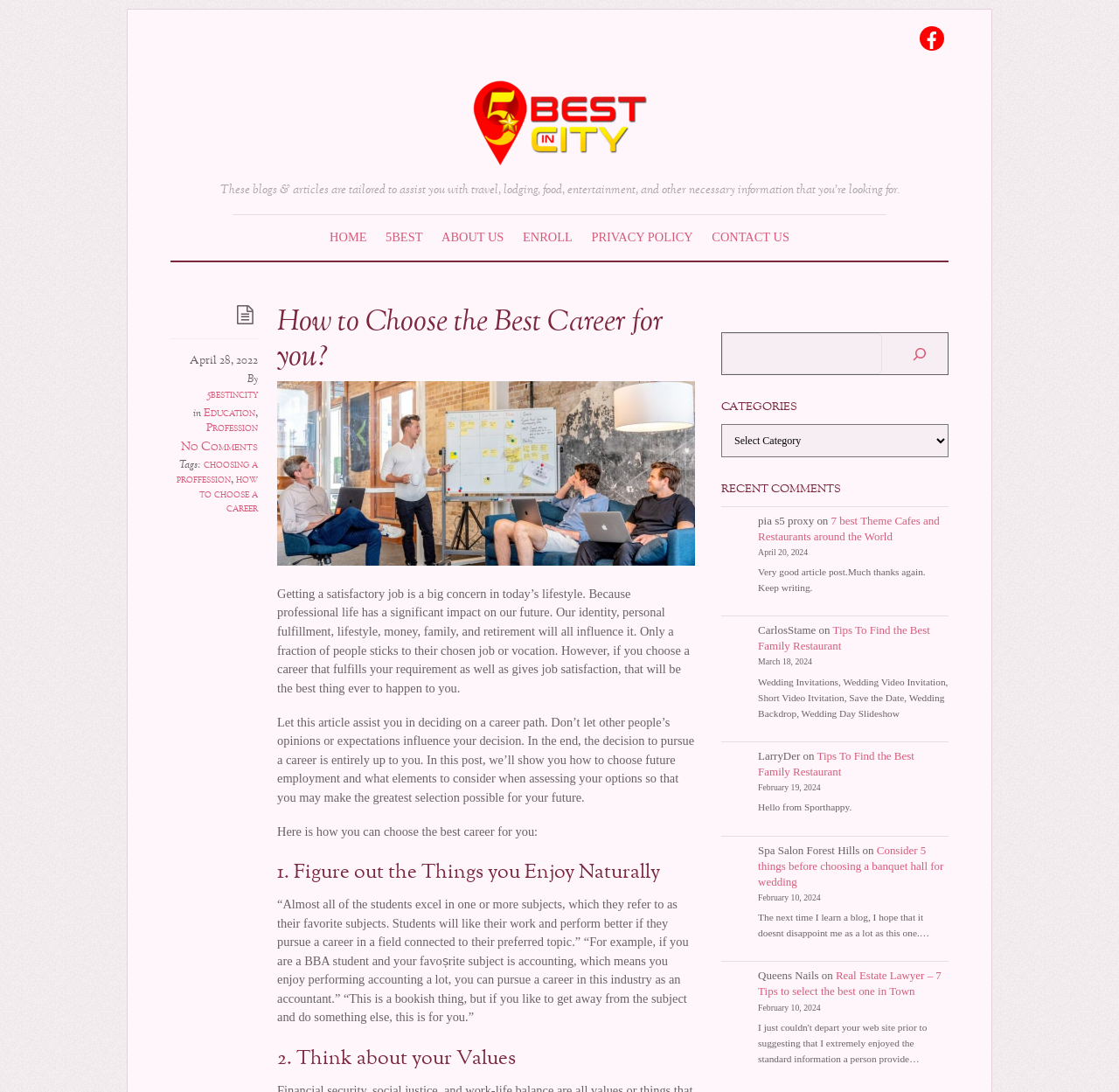Can you give a detailed response to the following question using the information from the image? How many categories are there?

I counted the number of categories by looking at the section with the heading 'CATEGORIES' and found only one category.